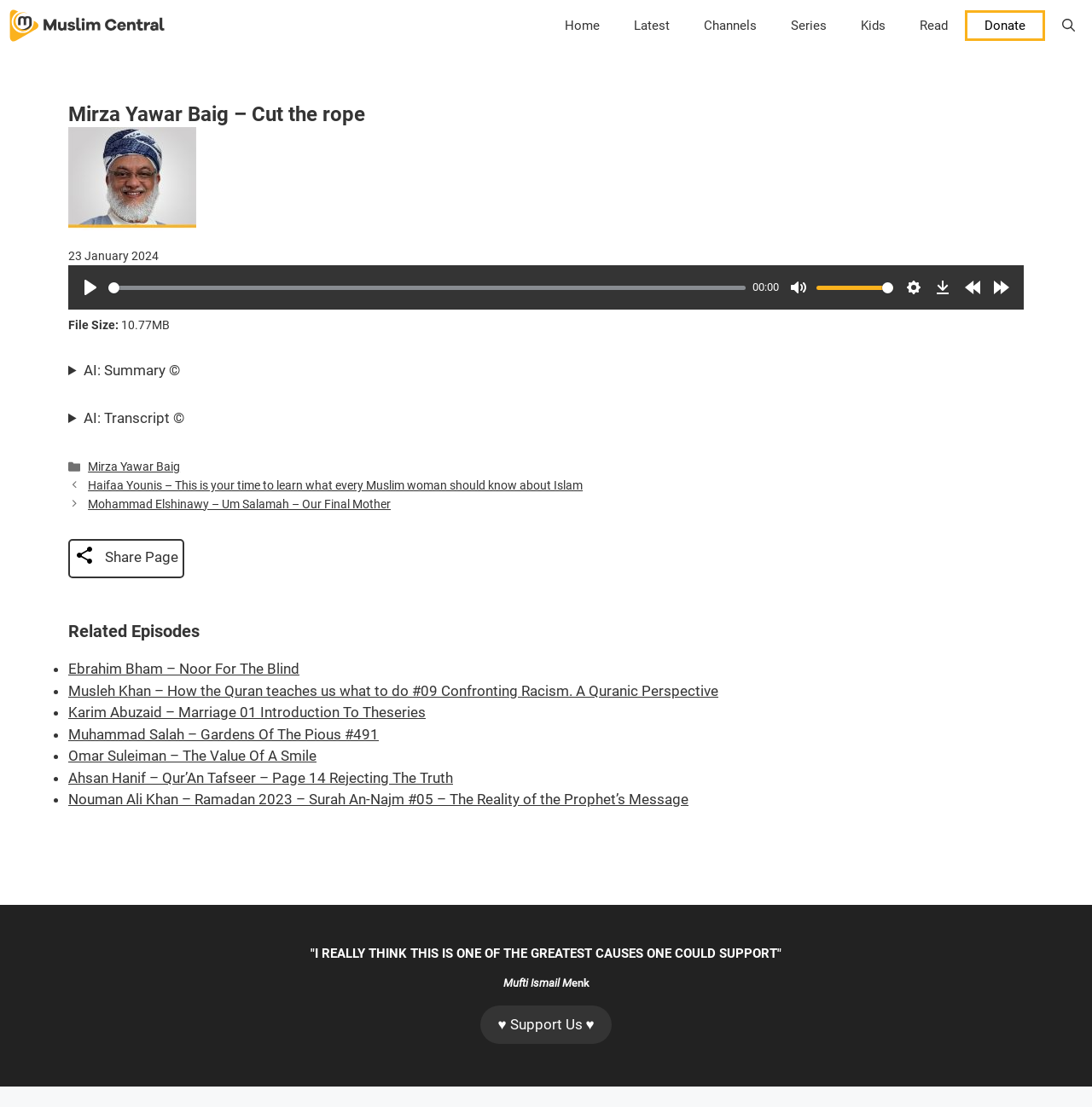Please identify the bounding box coordinates of the element I should click to complete this instruction: 'Visit the 'Muslim Central' homepage'. The coordinates should be given as four float numbers between 0 and 1, like this: [left, top, right, bottom].

[0.008, 0.0, 0.152, 0.046]